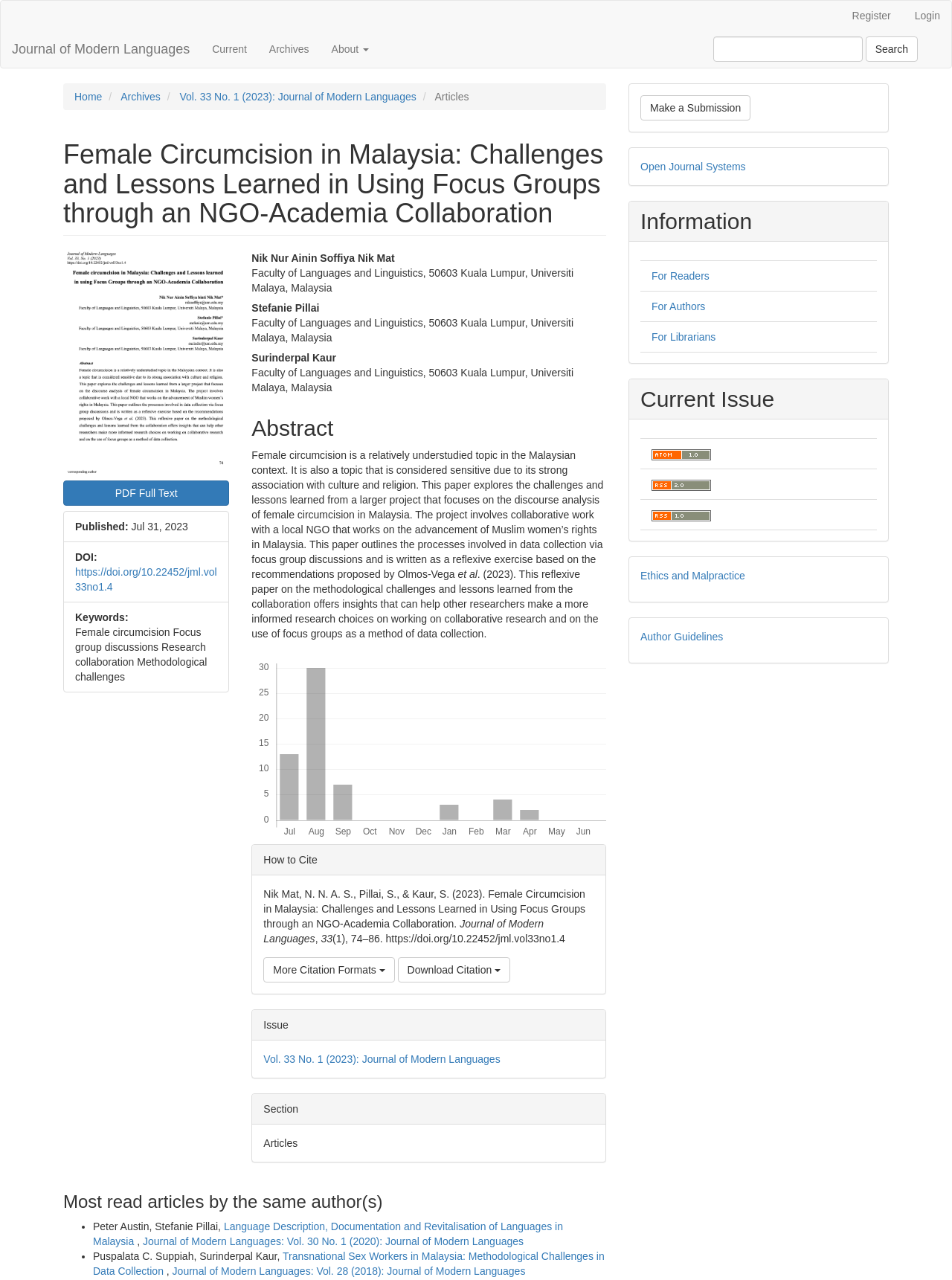Determine the main heading text of the webpage.

Female Circumcision in Malaysia: Challenges and Lessons Learned in Using Focus Groups through an NGO-Academia Collaboration